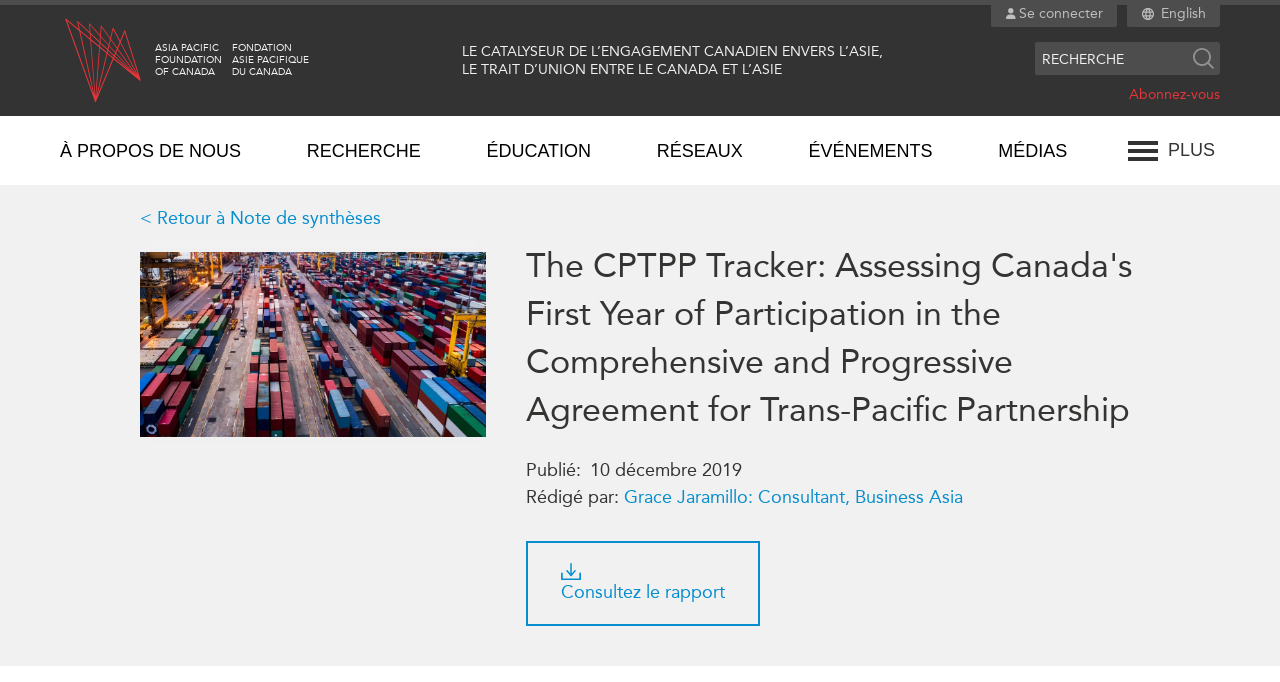Determine the bounding box coordinates of the section to be clicked to follow the instruction: "Click the newsletter button". The coordinates should be given as four float numbers between 0 and 1, formatted as [left, top, right, bottom].

None